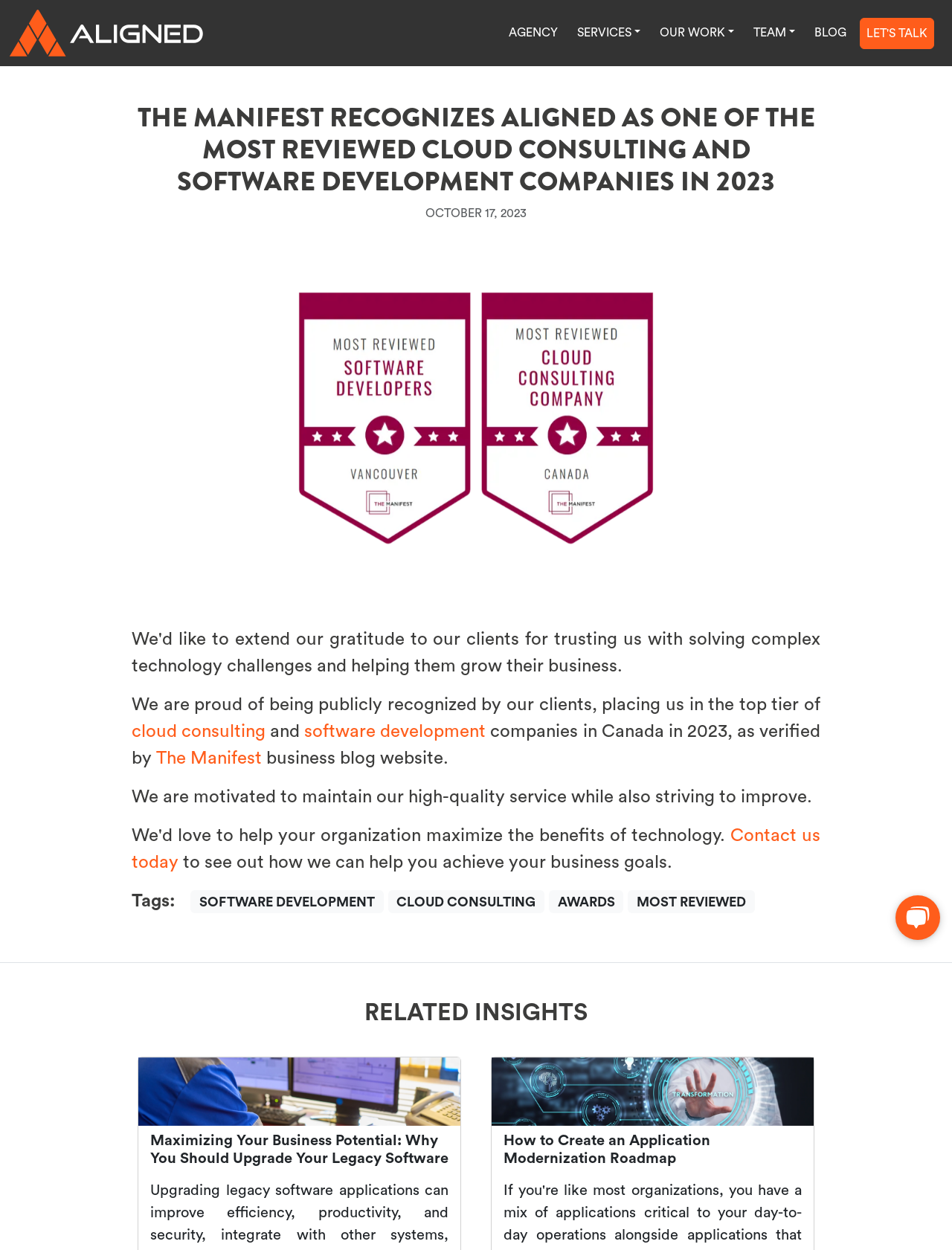Highlight the bounding box coordinates of the element that should be clicked to carry out the following instruction: "Read the 'THE MANIFEST RECOGNIZES ALIGNED AS ONE OF THE MOST REVIEWED CLOUD CONSULTING AND SOFTWARE DEVELOPMENT COMPANIES IN 2023' heading". The coordinates must be given as four float numbers ranging from 0 to 1, i.e., [left, top, right, bottom].

[0.138, 0.081, 0.862, 0.159]